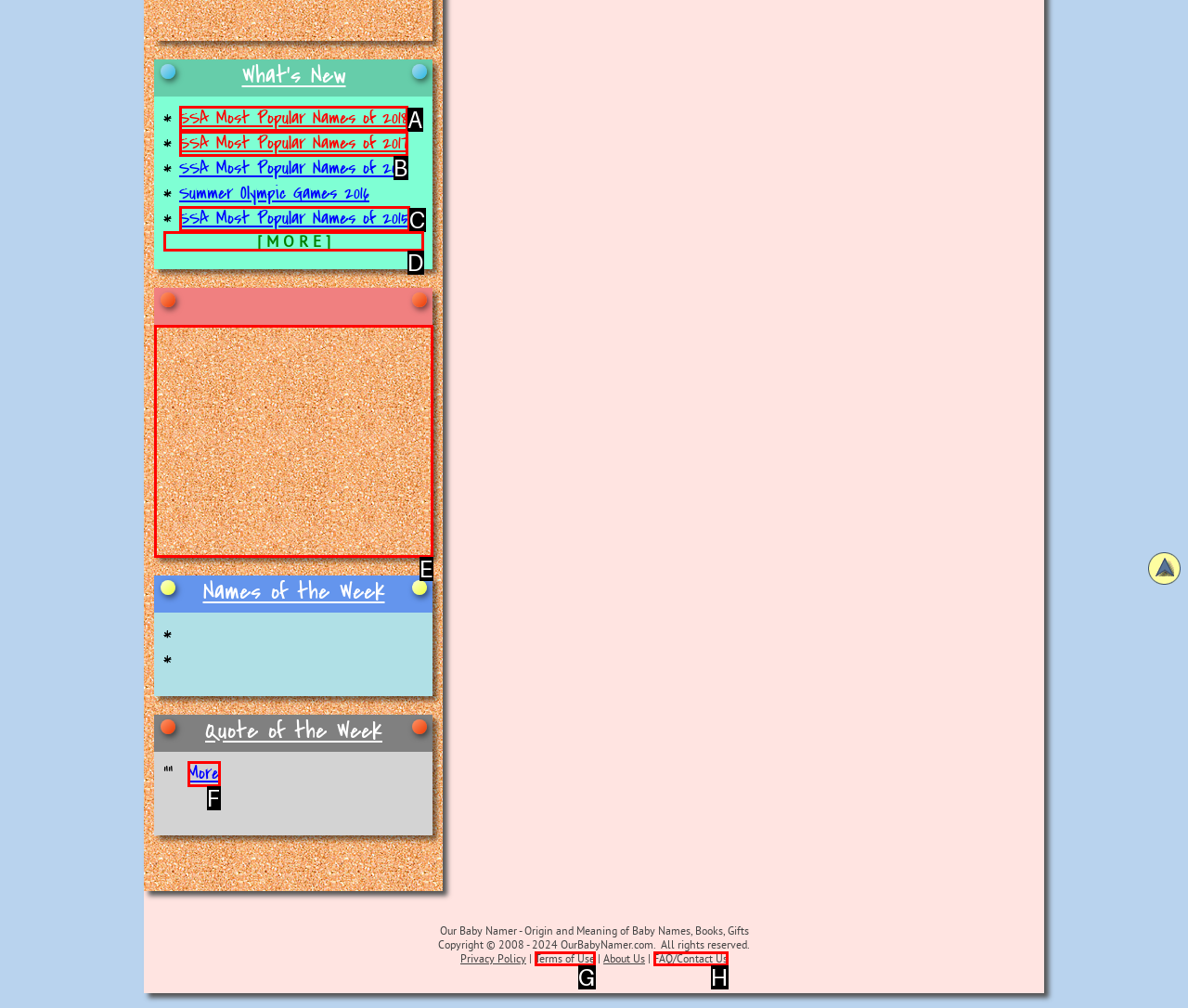Look at the description: aria-label="Advertisement" name="aswift_2" title="Advertisement"
Determine the letter of the matching UI element from the given choices.

E